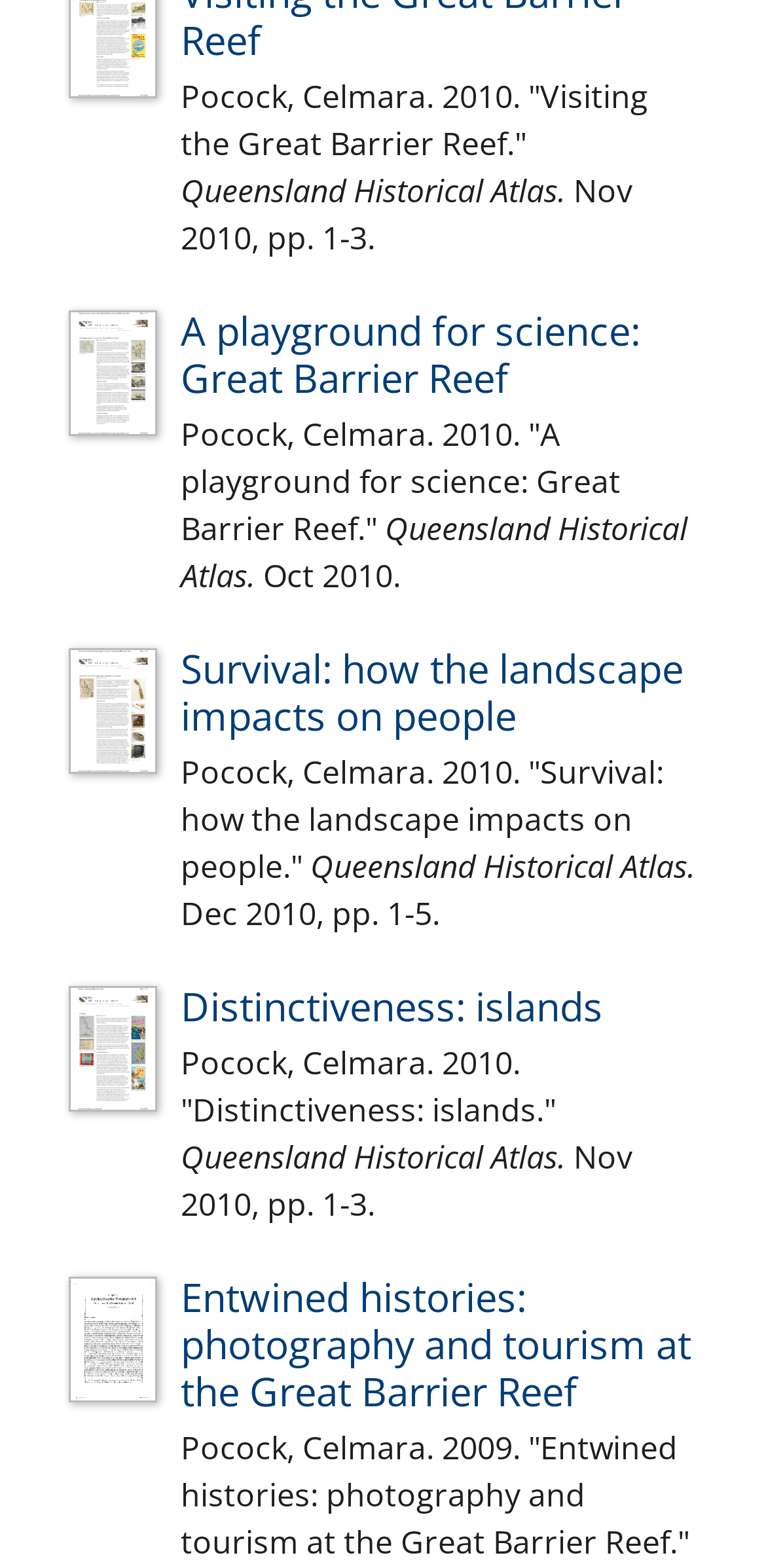Determine the bounding box coordinates of the section to be clicked to follow the instruction: "Click the link to Distinctiveness: islands". The coordinates should be given as four float numbers between 0 and 1, formatted as [left, top, right, bottom].

[0.236, 0.625, 0.787, 0.658]